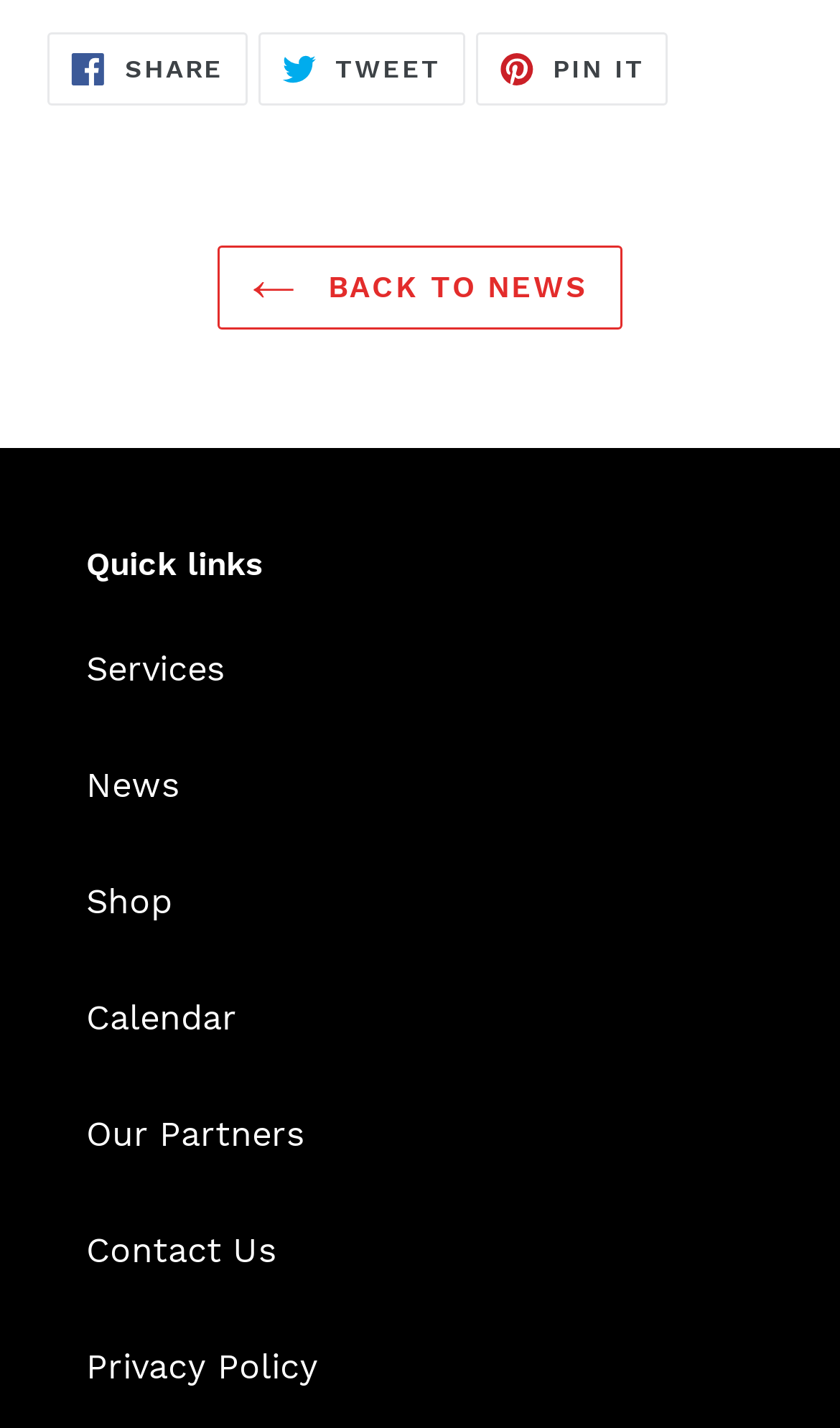Identify the bounding box coordinates of the area that should be clicked in order to complete the given instruction: "Check our partners". The bounding box coordinates should be four float numbers between 0 and 1, i.e., [left, top, right, bottom].

[0.103, 0.779, 0.362, 0.808]